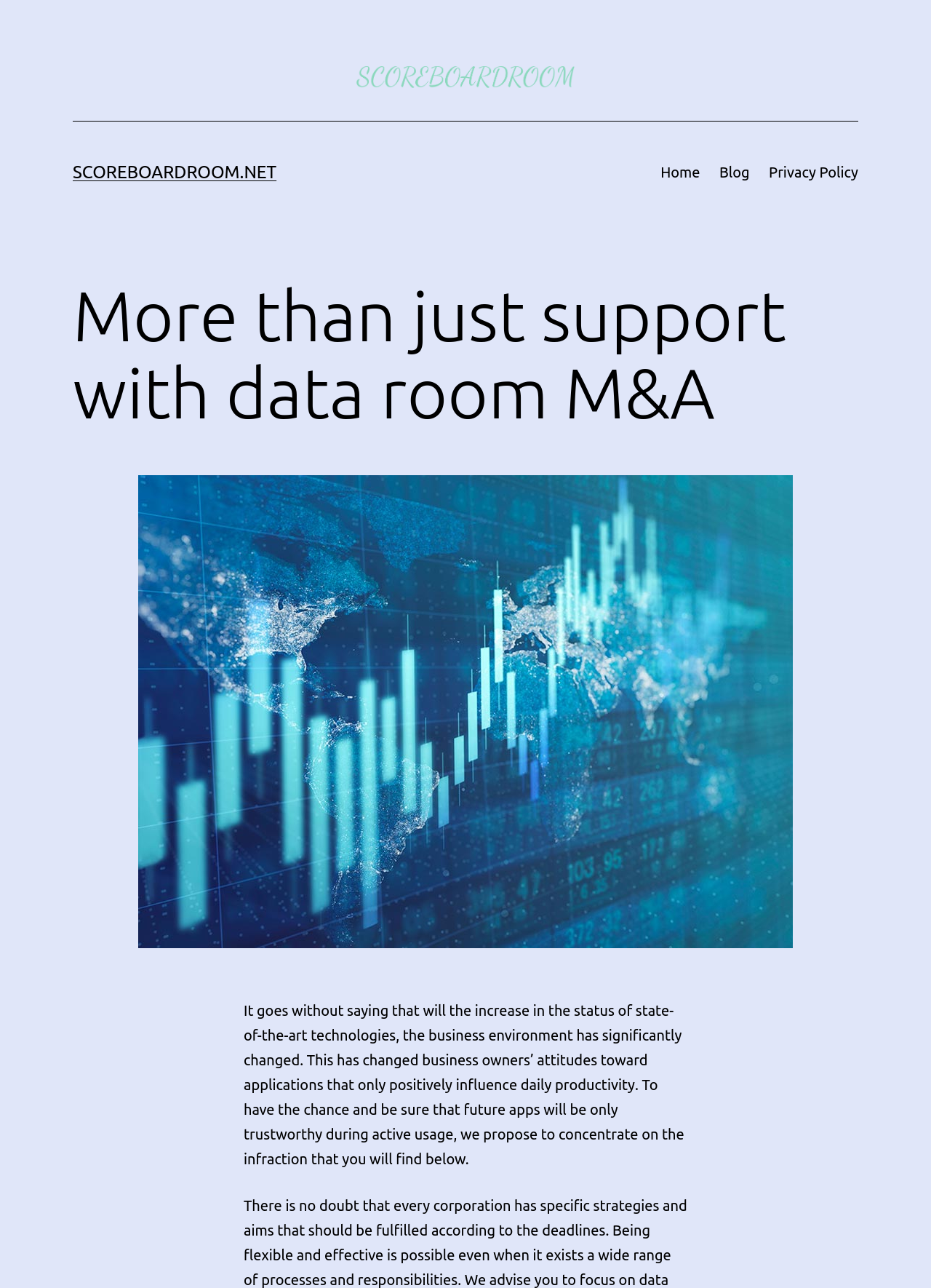What is the image below the heading?
Please answer the question as detailed as possible.

The image below the heading 'More than just support with data room M&A' is an image with the description 'data room M&A', which is likely an illustration related to the topic of data room M&A.